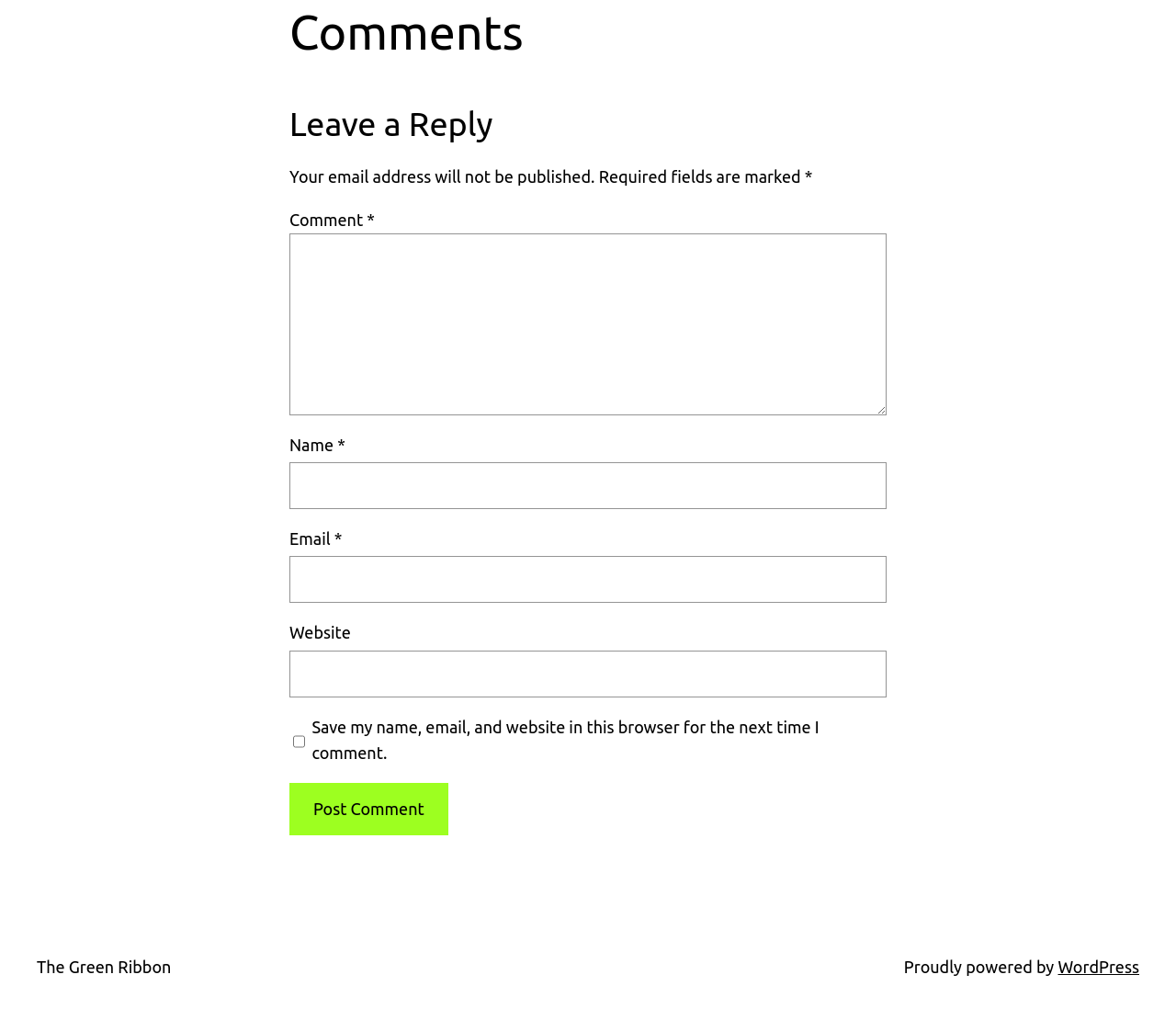Determine the bounding box coordinates of the clickable area required to perform the following instruction: "Enter your name". The coordinates should be represented as four float numbers between 0 and 1: [left, top, right, bottom].

[0.246, 0.453, 0.754, 0.499]